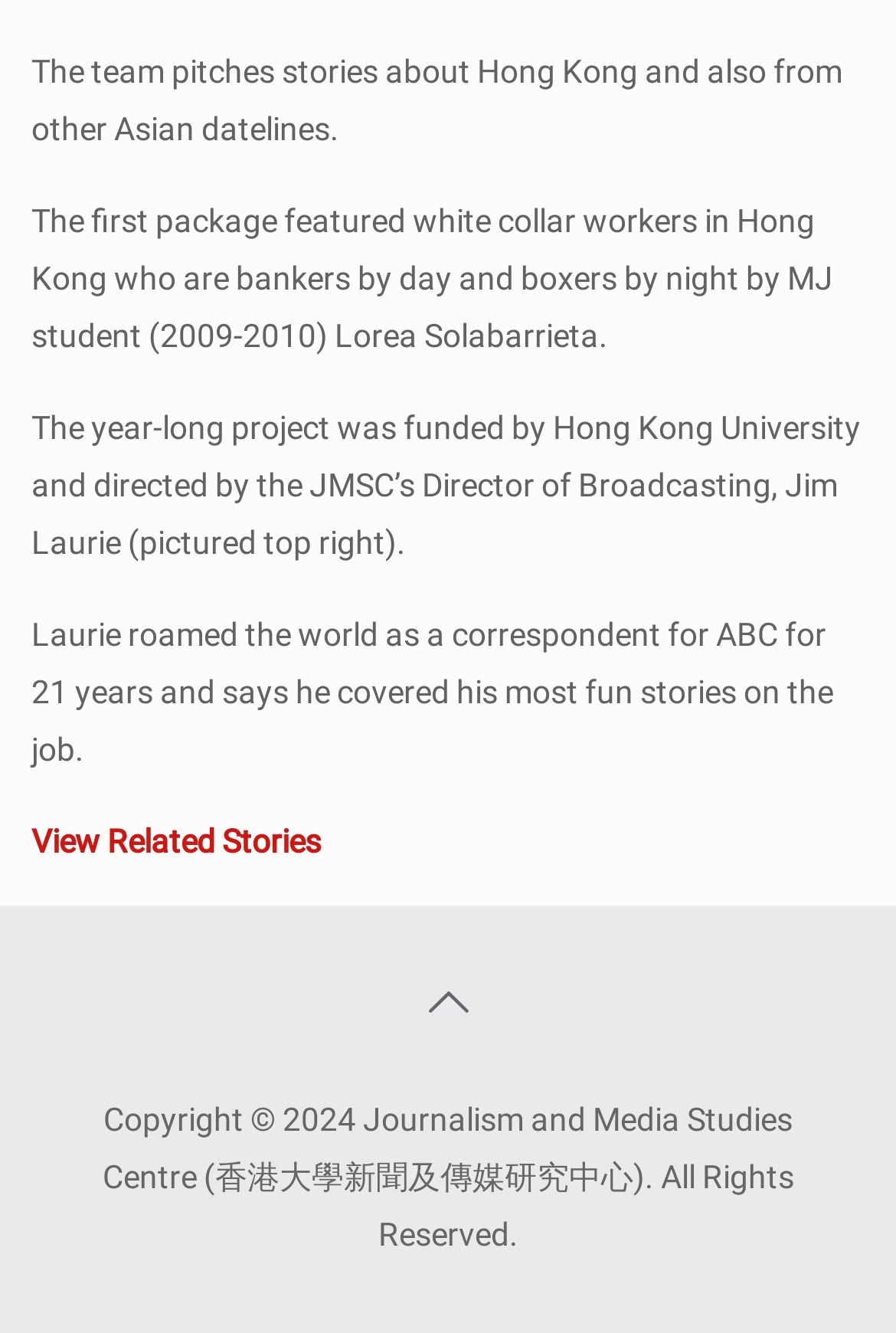What is the occupation of the people featured in the first package?
Using the visual information from the image, give a one-word or short-phrase answer.

Bankers and boxers